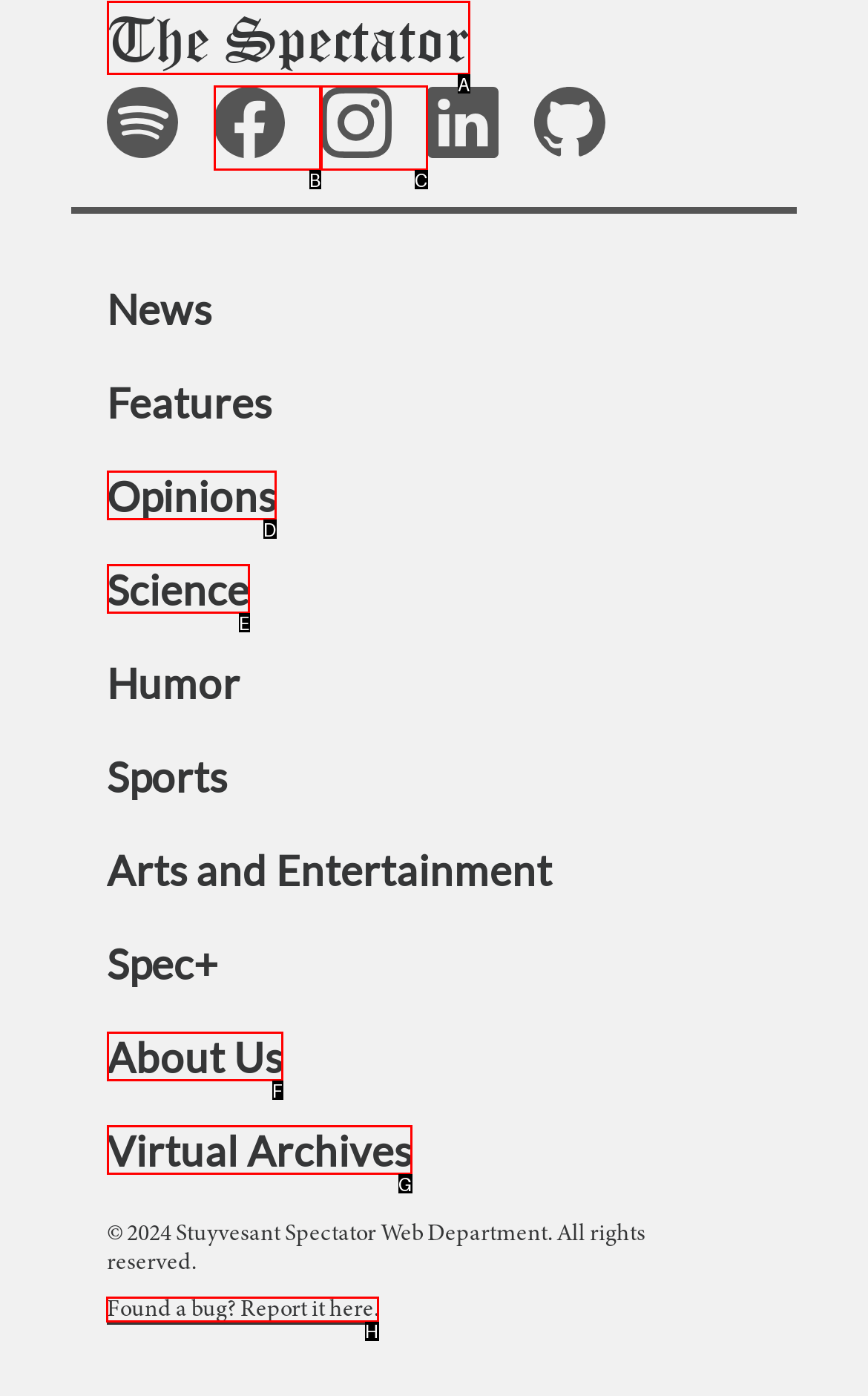Choose the UI element you need to click to carry out the task: Volunteer.
Respond with the corresponding option's letter.

None